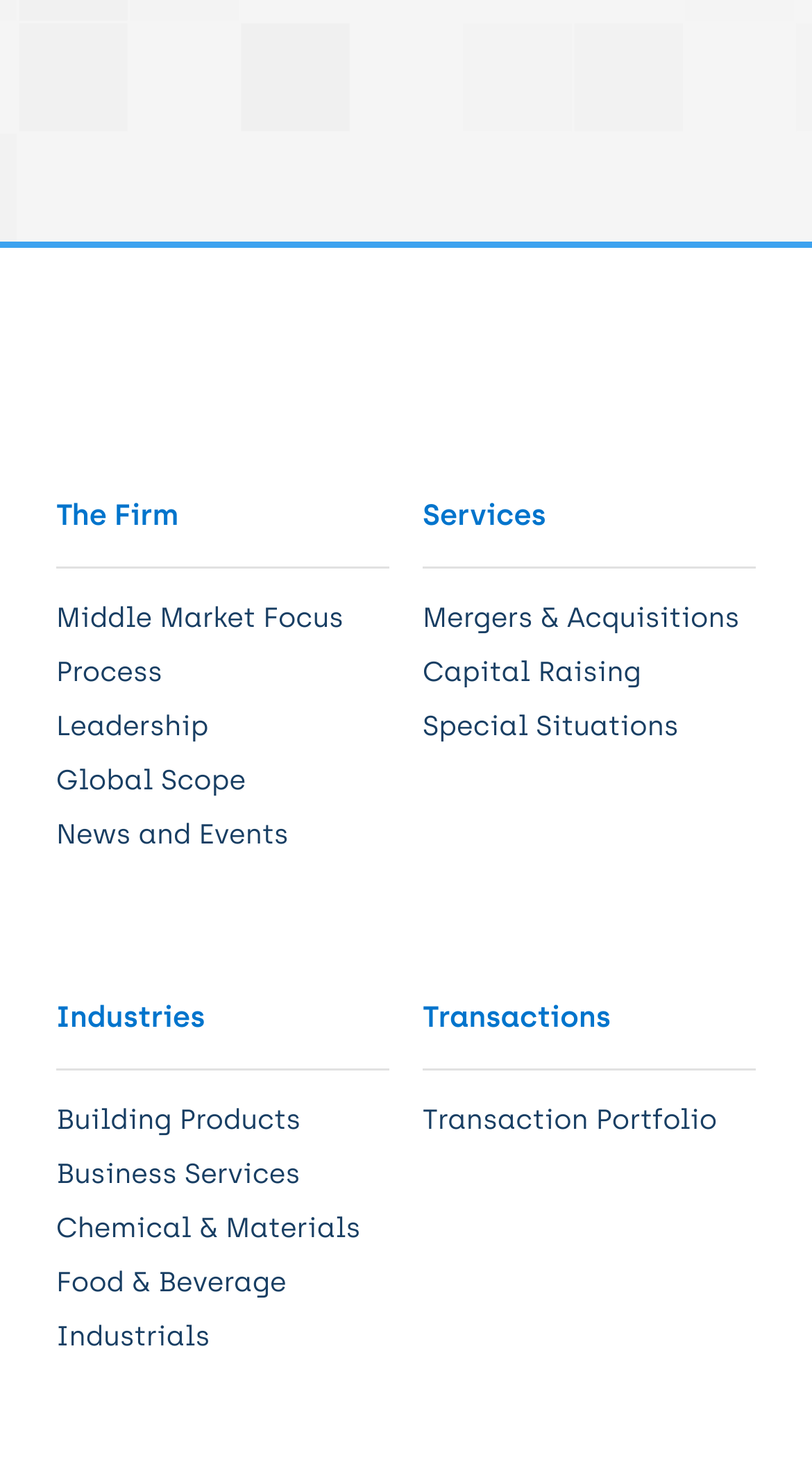What is the first transaction listed?
Please answer using one word or phrase, based on the screenshot.

Transaction Portfolio